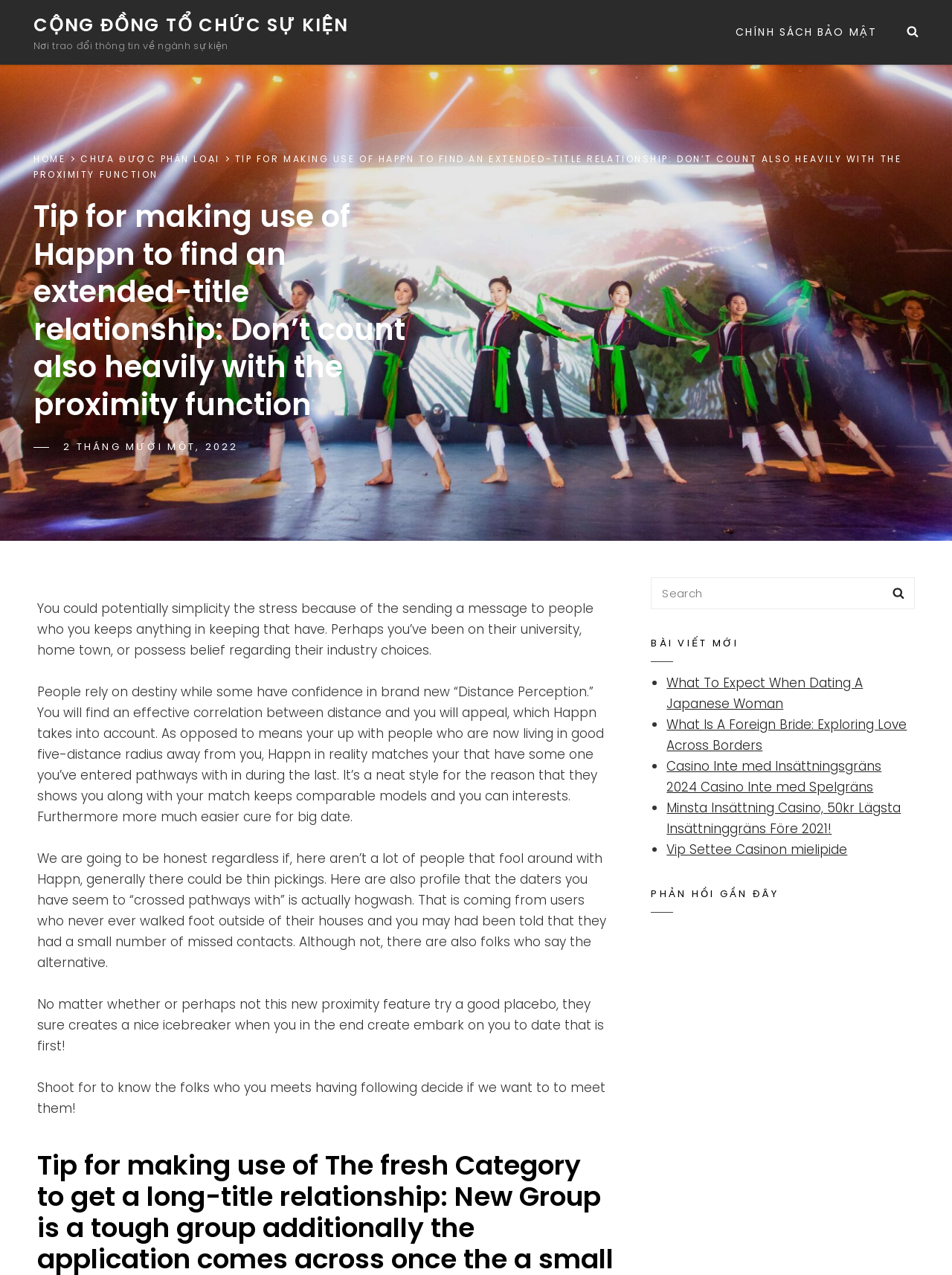Give a succinct answer to this question in a single word or phrase: 
What is the purpose of the Happn app?

Find extended-title relationships